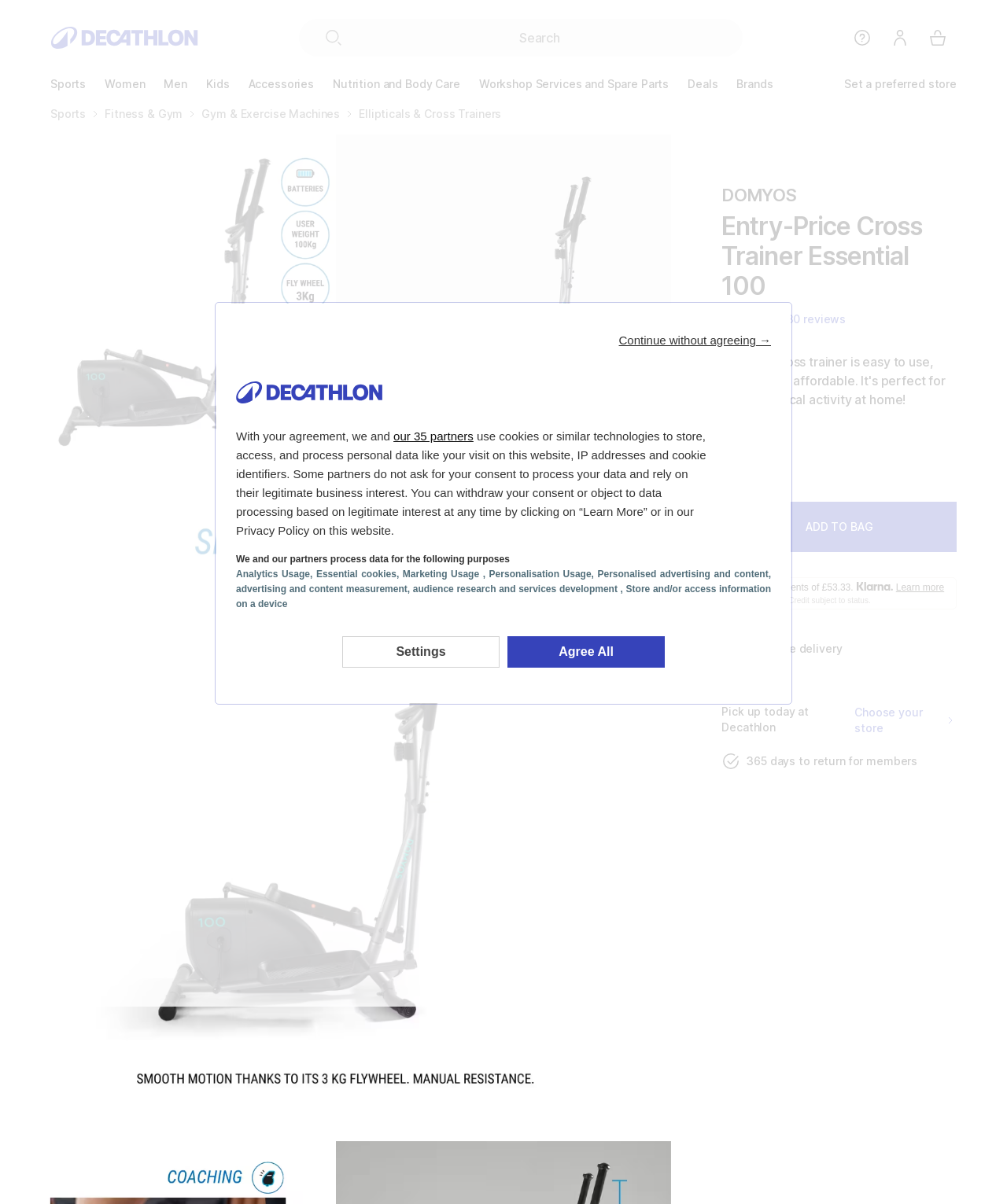Find the bounding box coordinates of the area to click in order to follow the instruction: "Add the 'Entry-Price Cross Trainer Essential 100' to bag".

[0.717, 0.417, 0.95, 0.458]